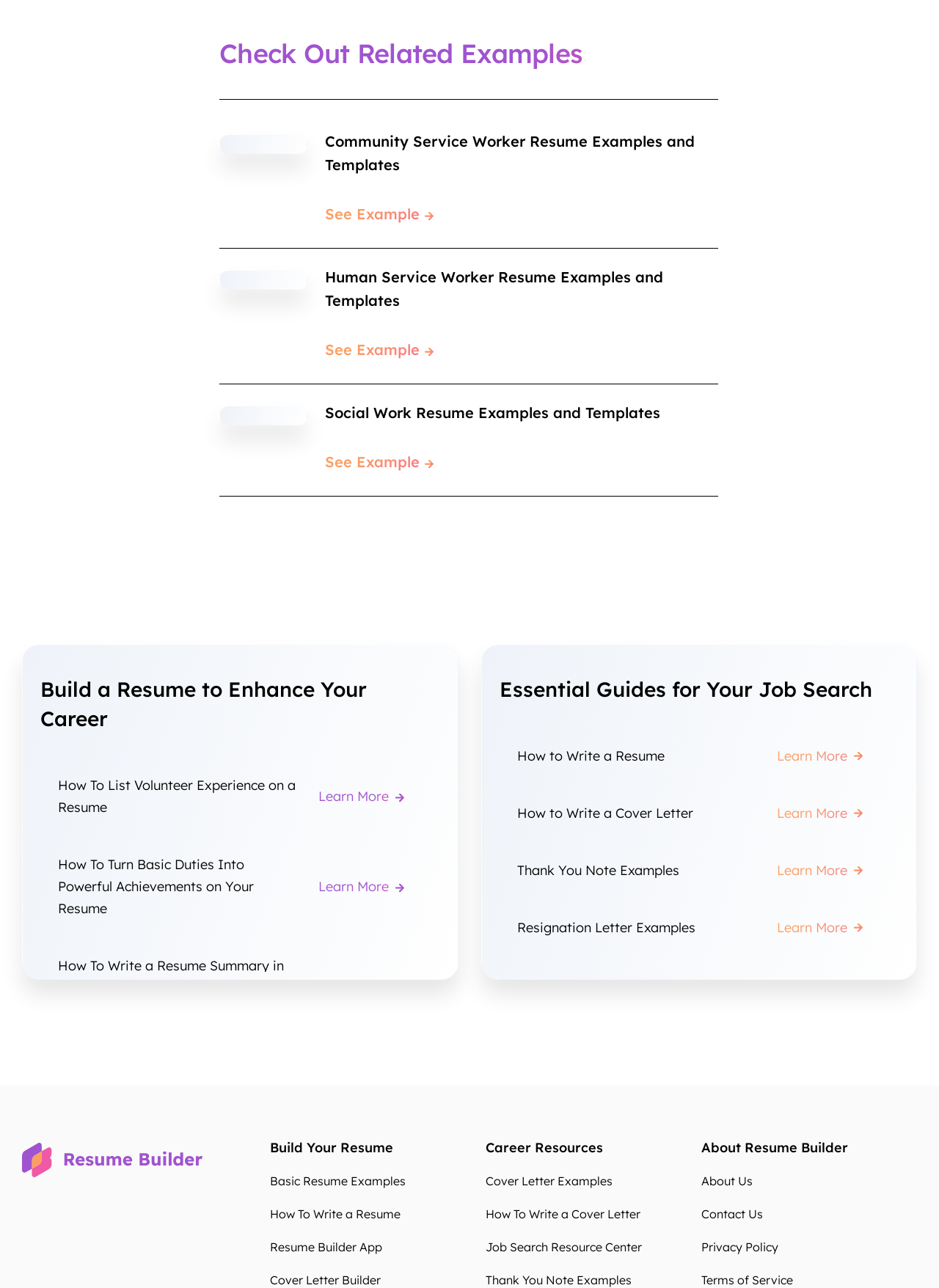Please determine the bounding box coordinates for the element with the description: "About Us".

[0.747, 0.911, 0.802, 0.923]